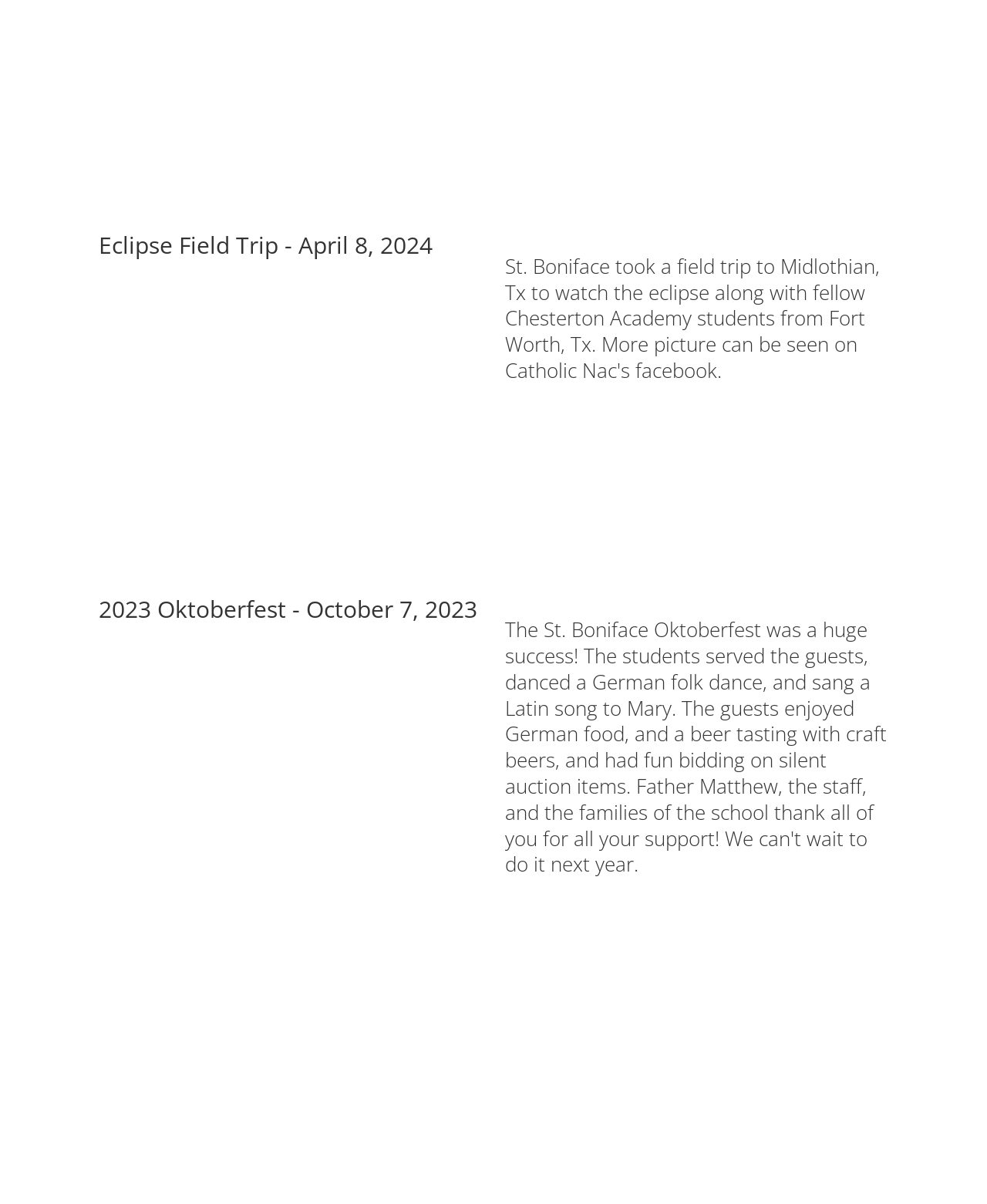Give the bounding box coordinates for the element described by: "title="Oktoberfest 5"".

[0.1, 0.727, 0.449, 0.739]